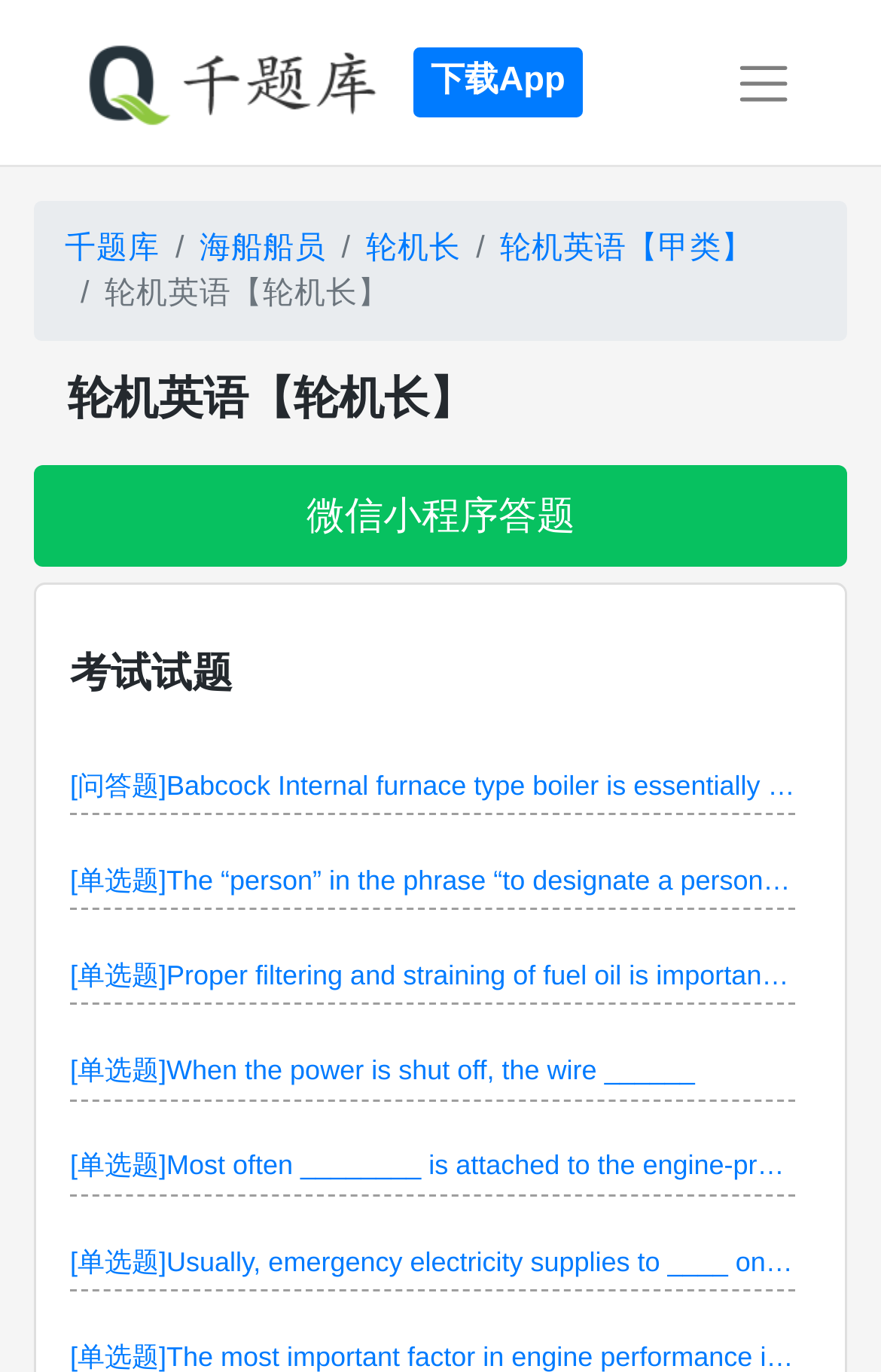Find the bounding box coordinates of the area that needs to be clicked in order to achieve the following instruction: "Click the '下载App' link". The coordinates should be specified as four float numbers between 0 and 1, i.e., [left, top, right, bottom].

[0.469, 0.034, 0.662, 0.086]